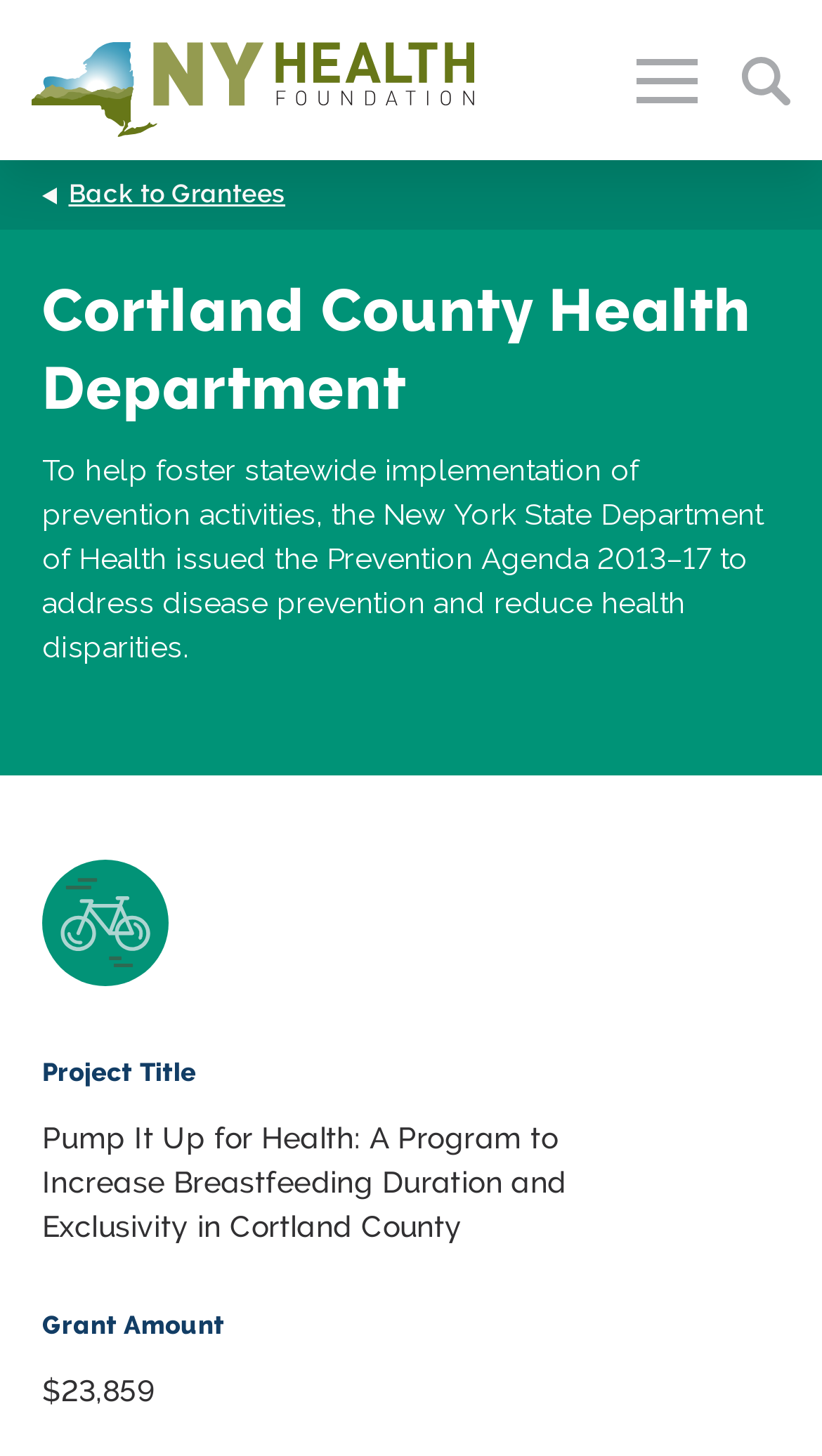Can you give a detailed response to the following question using the information from the image? What is the title of the project?

I found the answer by looking at the StaticText element with the text 'Pump It Up for Health: A Program to Increase Breastfeeding Duration and Exclusivity in Cortland County' which is a child element of the heading element 'Project Title'.